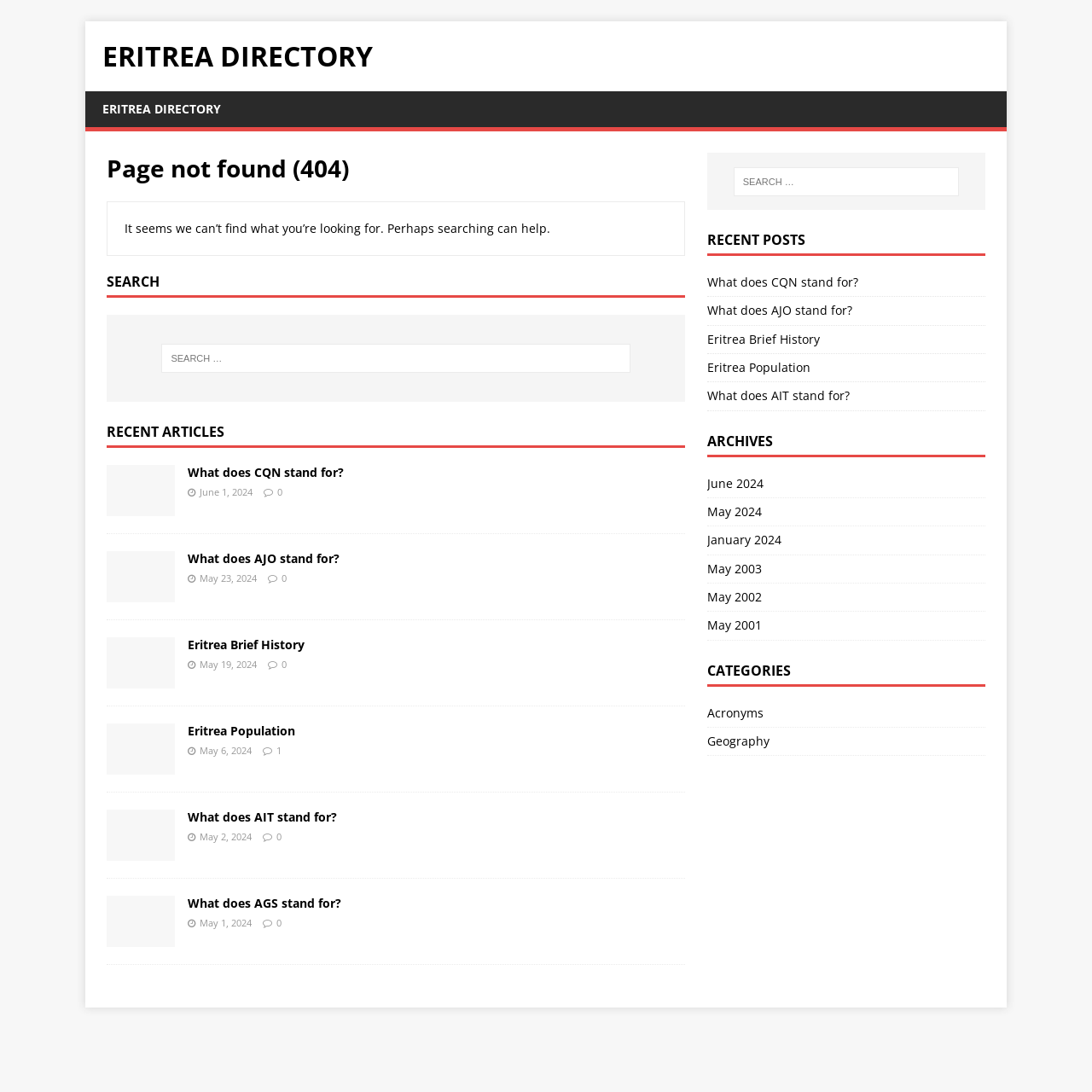Based on the image, provide a detailed response to the question:
What categories are available on this webpage?

Under the 'CATEGORIES' heading, I find two categories listed: 'Acronyms' and 'Geography', which suggest that the webpage is organized by these topics.